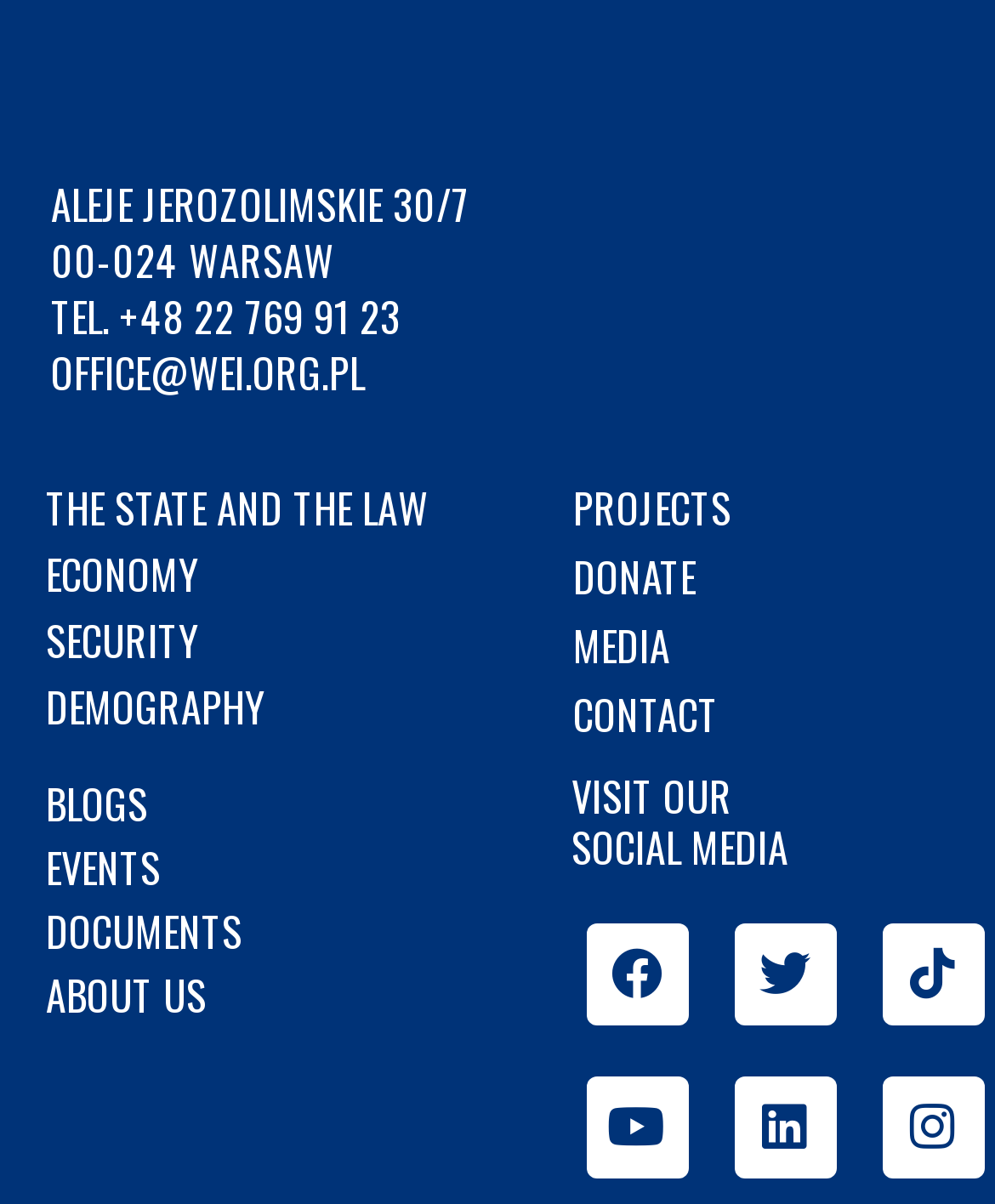Locate the bounding box coordinates of the area to click to fulfill this instruction: "go to projects". The bounding box should be presented as four float numbers between 0 and 1, in the order [left, top, right, bottom].

[0.53, 0.397, 1.0, 0.45]